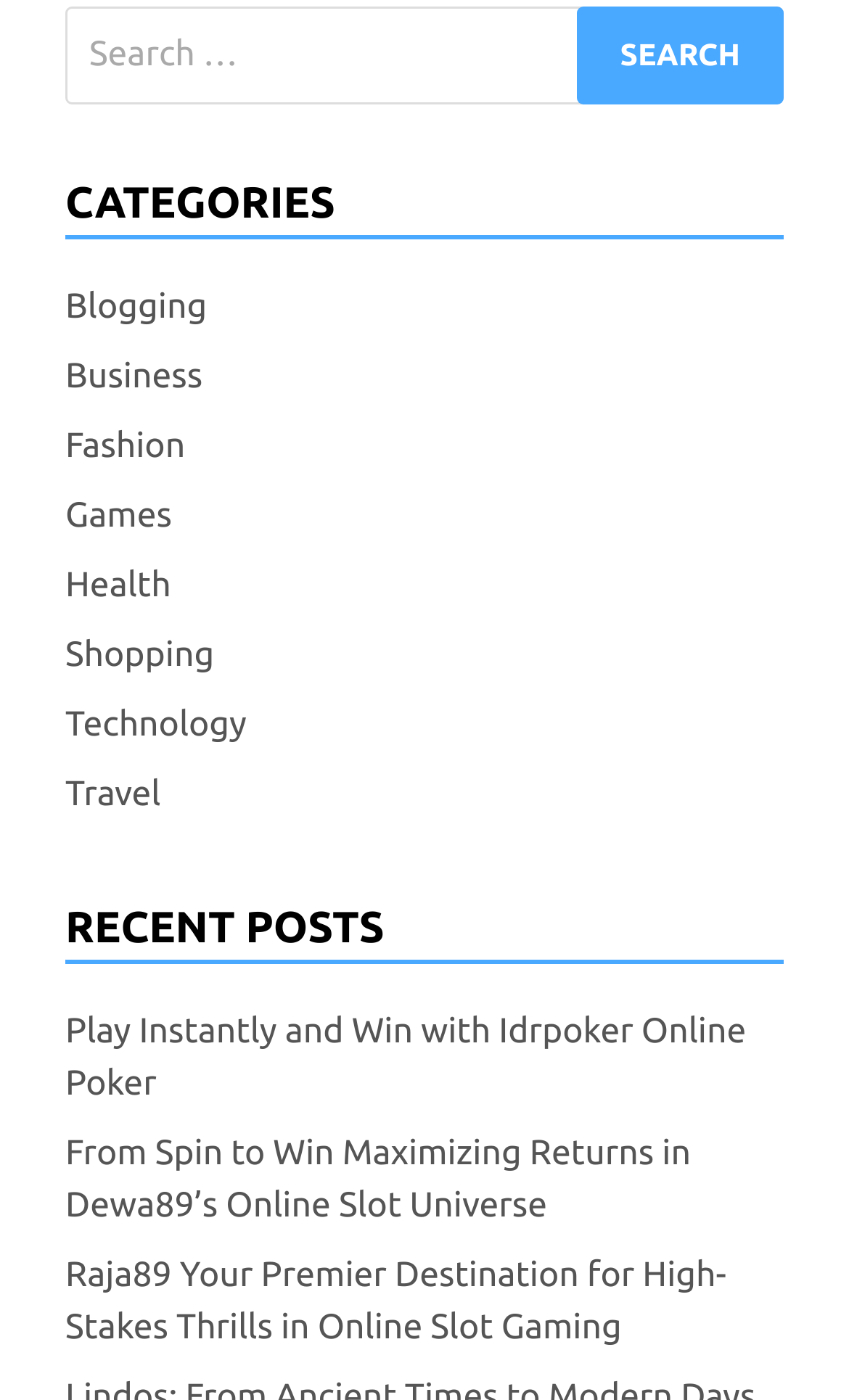What is the position of the 'Search for:' text?
Look at the image and answer the question with a single word or phrase.

Top-left